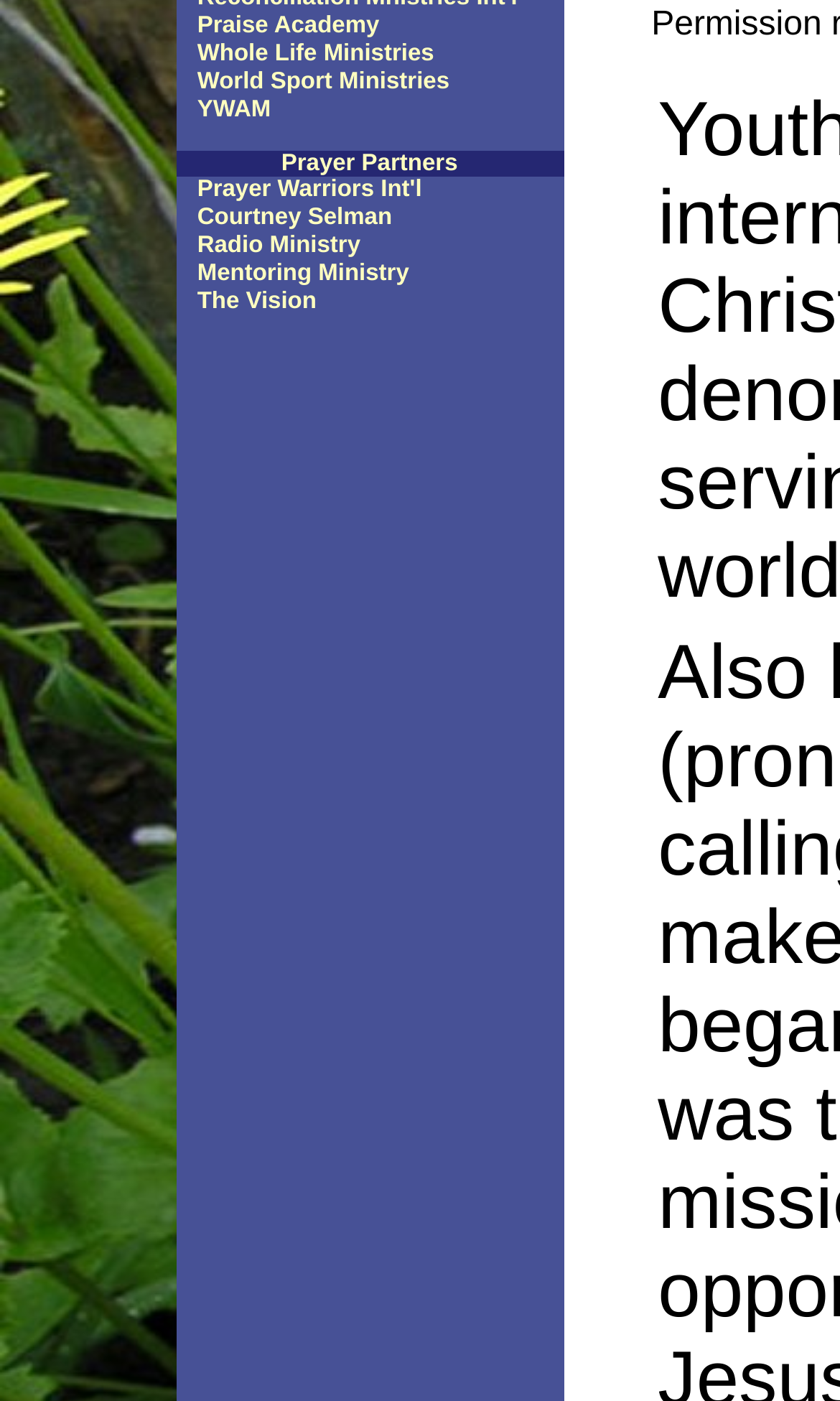Based on the element description: "Read more", identify the bounding box coordinates for this UI element. The coordinates must be four float numbers between 0 and 1, listed as [left, top, right, bottom].

None